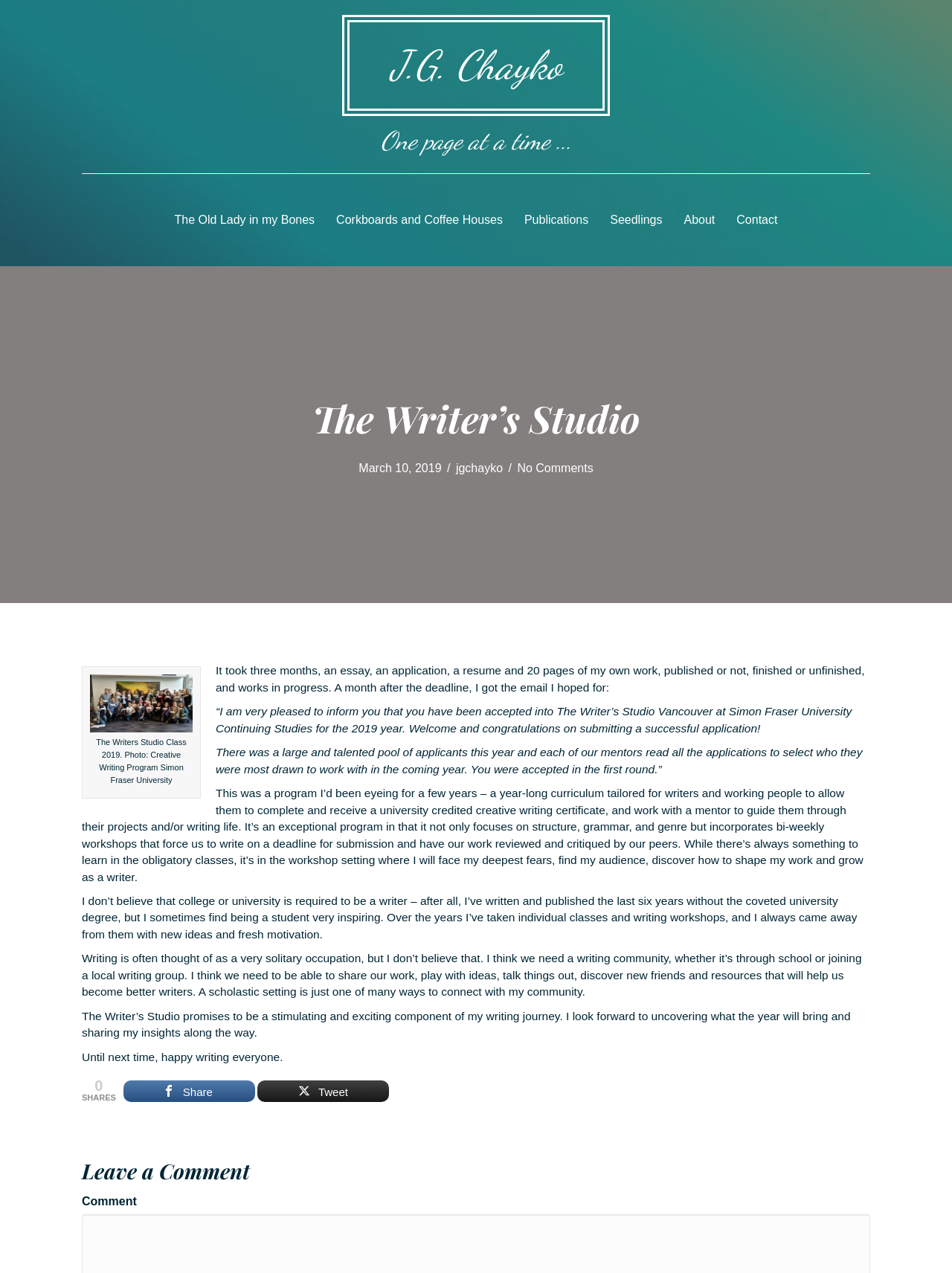Can you find the bounding box coordinates of the area I should click to execute the following instruction: "Contact the 'EventsGalore.net help desk'"?

None